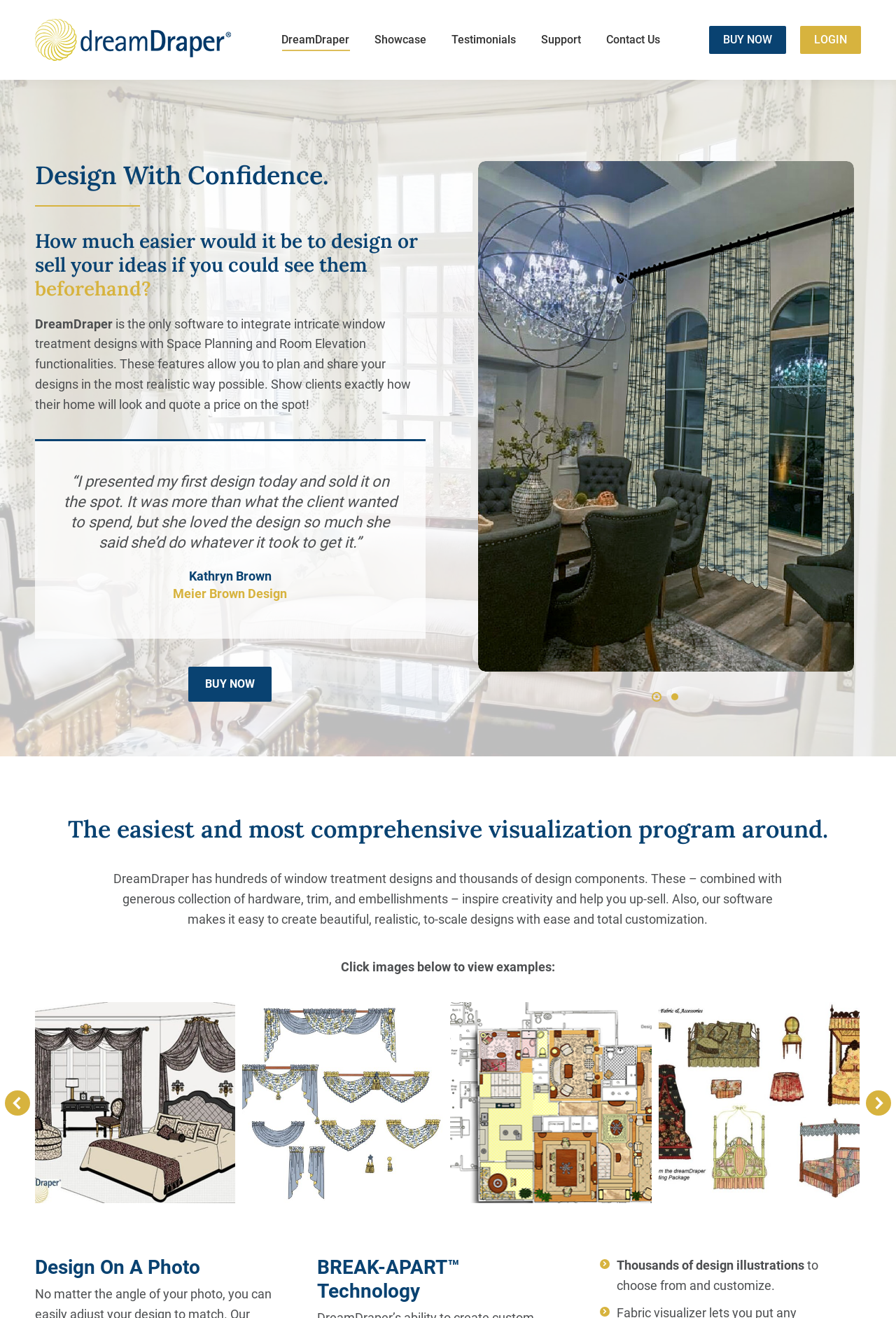Using the element description Contact Us, predict the bounding box coordinates for the UI element. Provide the coordinates in (top-left x, top-left y, bottom-right x, bottom-right y) format with values ranging from 0 to 1.

[0.673, 0.023, 0.74, 0.038]